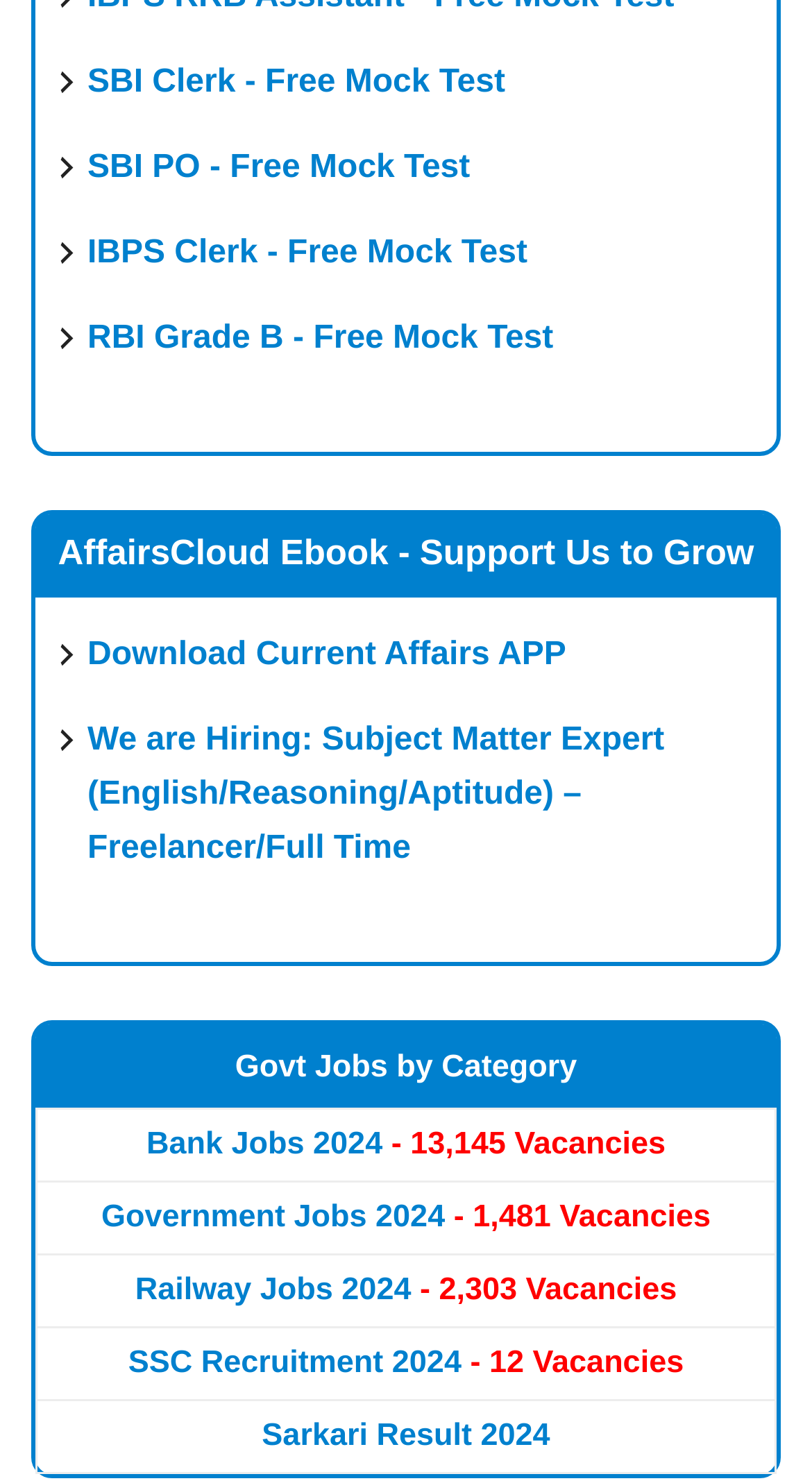Point out the bounding box coordinates of the section to click in order to follow this instruction: "Explore Bank Jobs 2024 with 13,145 Vacancies".

[0.18, 0.761, 0.82, 0.784]